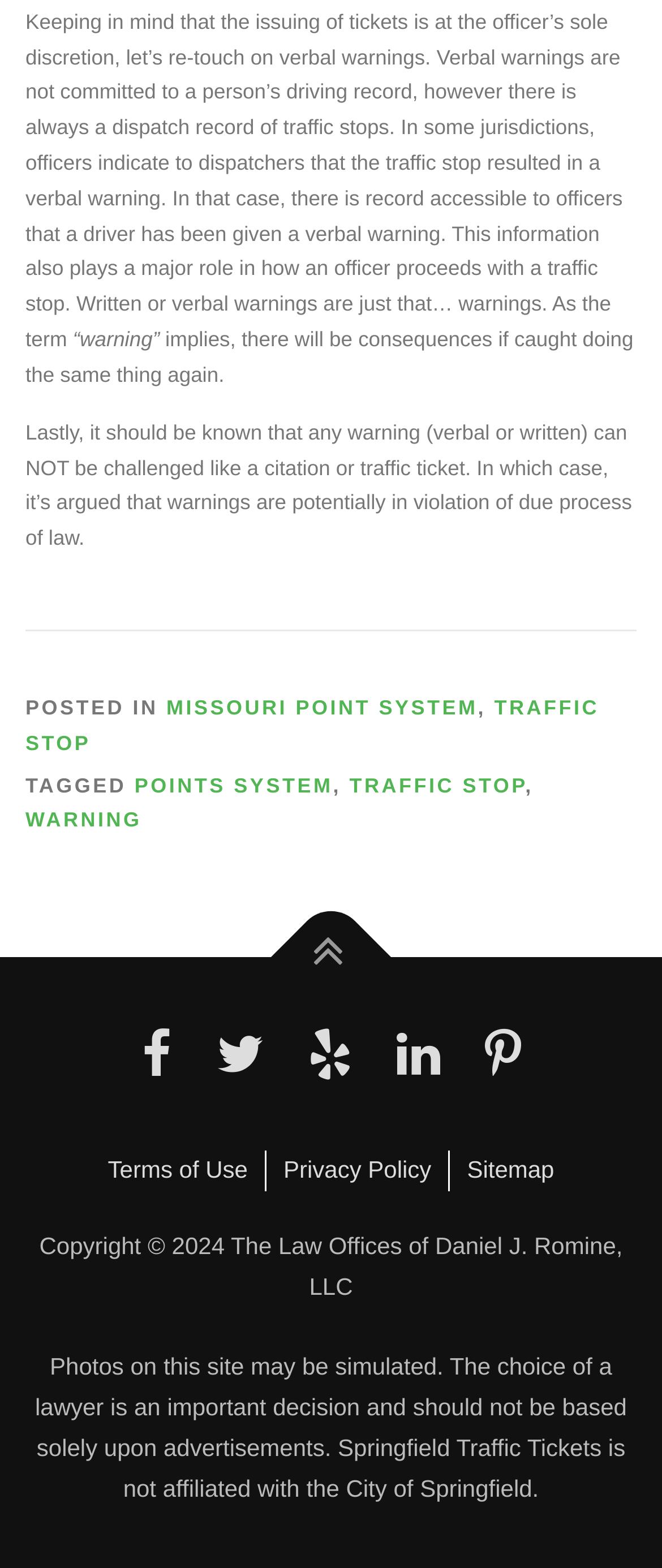Please locate the bounding box coordinates of the element's region that needs to be clicked to follow the instruction: "go to August 2022". The bounding box coordinates should be provided as four float numbers between 0 and 1, i.e., [left, top, right, bottom].

None